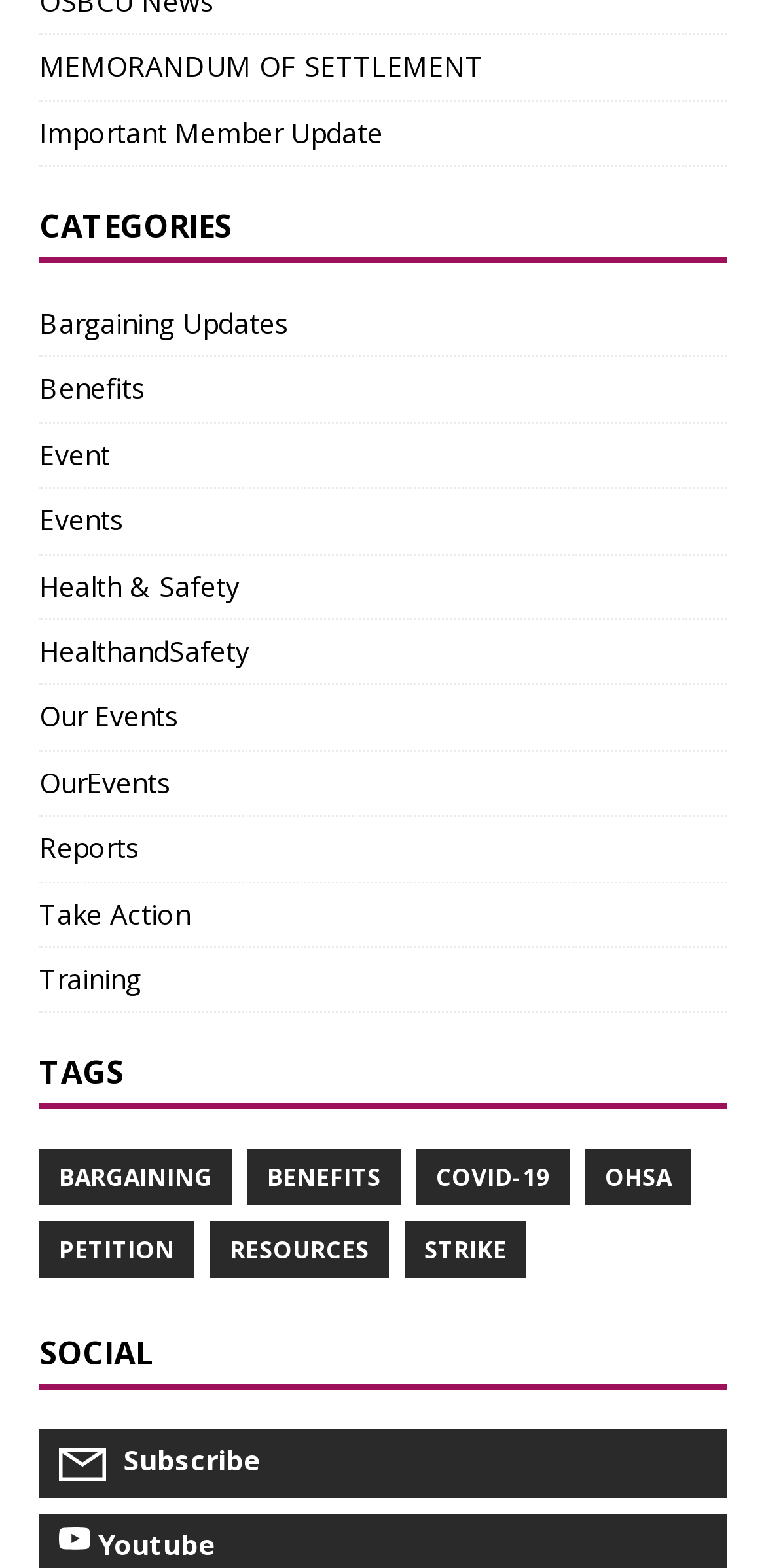Identify the bounding box for the UI element specified in this description: "OHSA". The coordinates must be four float numbers between 0 and 1, formatted as [left, top, right, bottom].

[0.764, 0.733, 0.903, 0.769]